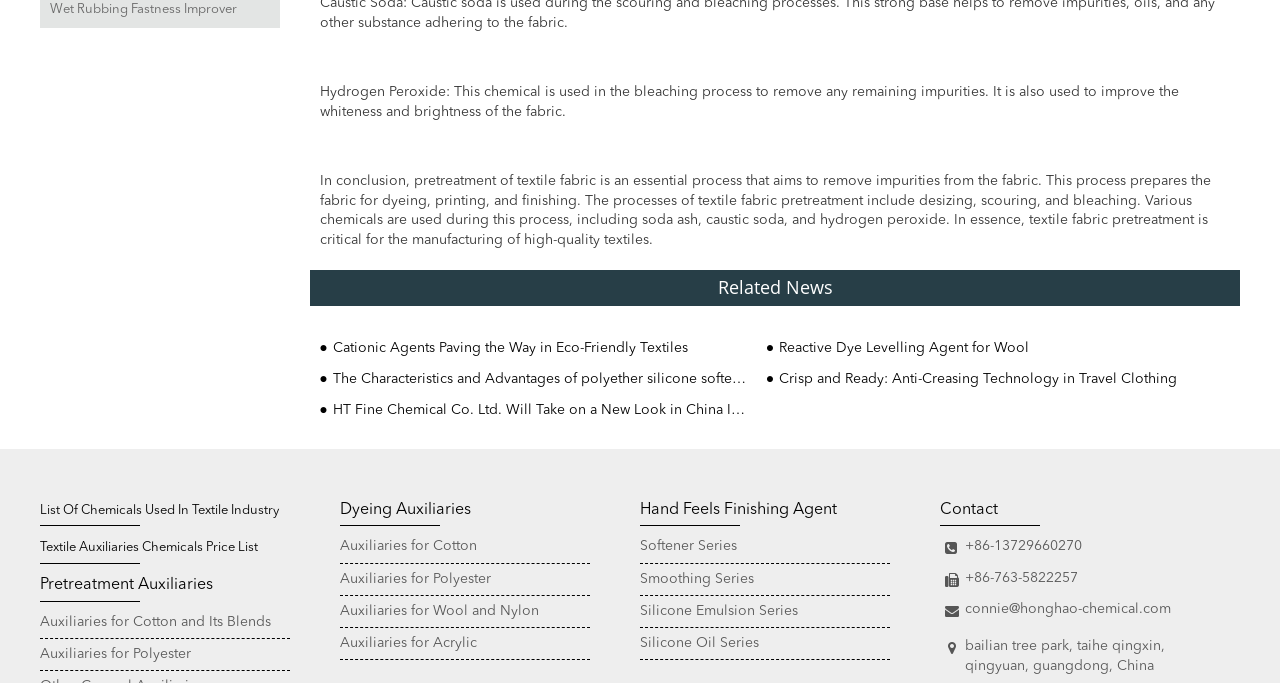What is the phone number of the contact?
Refer to the image and give a detailed answer to the query.

The StaticText element with ID 388 has the text '+86-13729660270', which is the phone number of the contact.